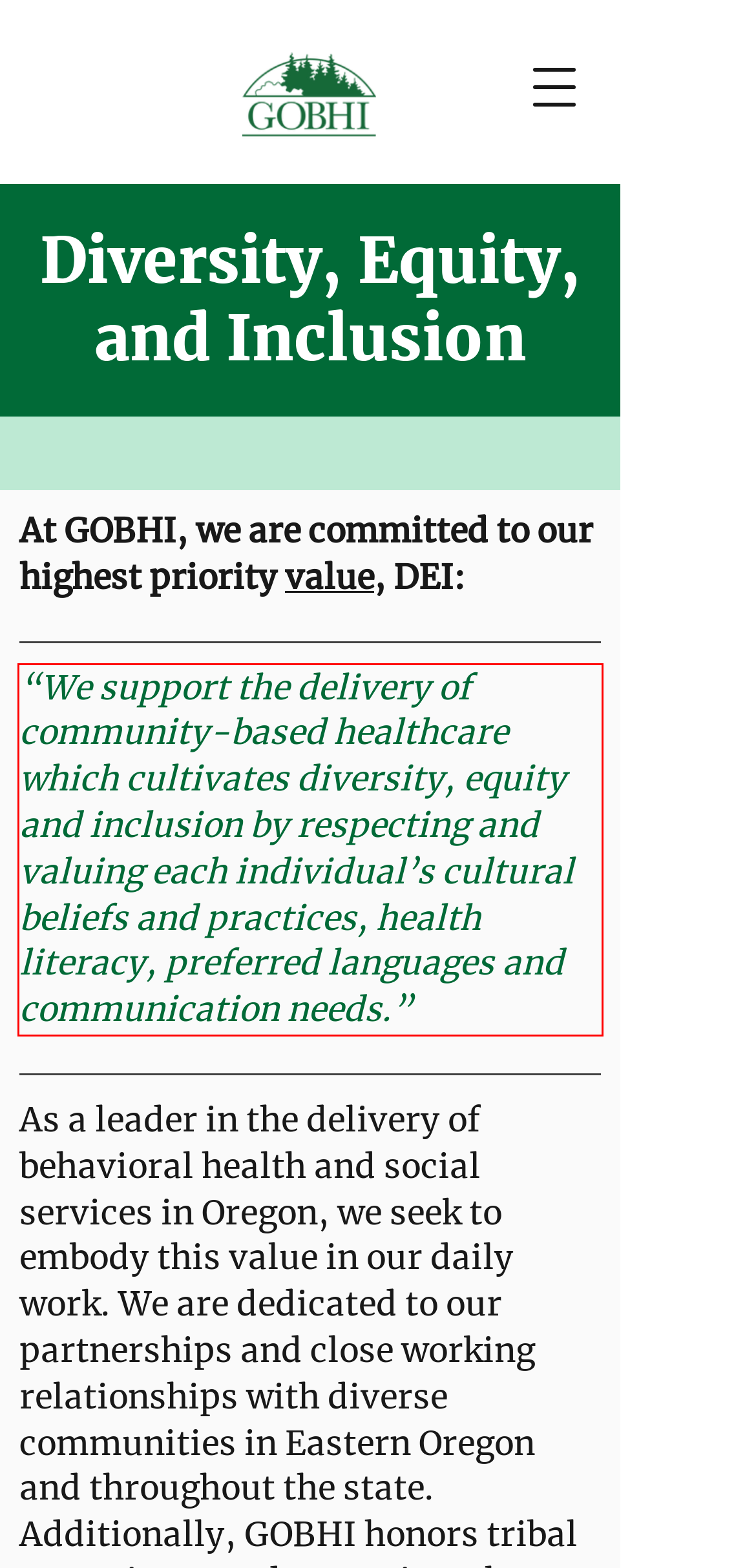From the provided screenshot, extract the text content that is enclosed within the red bounding box.

“We support the delivery of community-based healthcare which cultivates diversity, equity and inclusion by respecting and valuing each individual’s cultural beliefs and practices, health literacy, preferred languages and communication needs.”